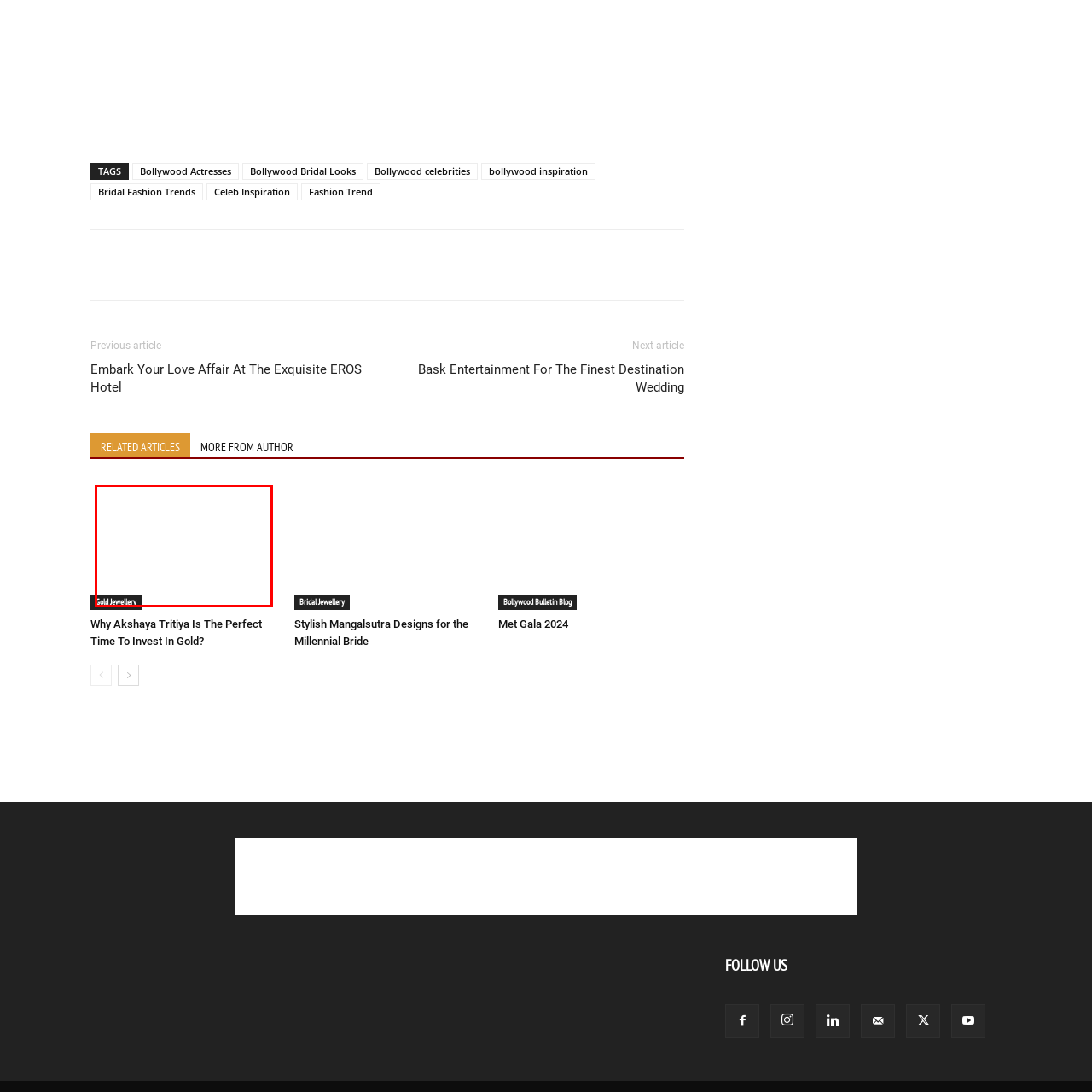Provide an in-depth caption for the picture enclosed by the red frame.

The image features a sleek design displaying "Gold Jewellery" prominently, suggesting a focus on luxury and elegance. This visual likely accompanies an article discussing various styles or trends in gold jewelry, highlighting its importance in fashion and cultural significance, especially during occasions like Akshaya Tritiya. The minimalist presentation enhances the allure of gold, inviting readers to explore more about its investment value and aesthetic appeal in the context of bridal and festive looks.